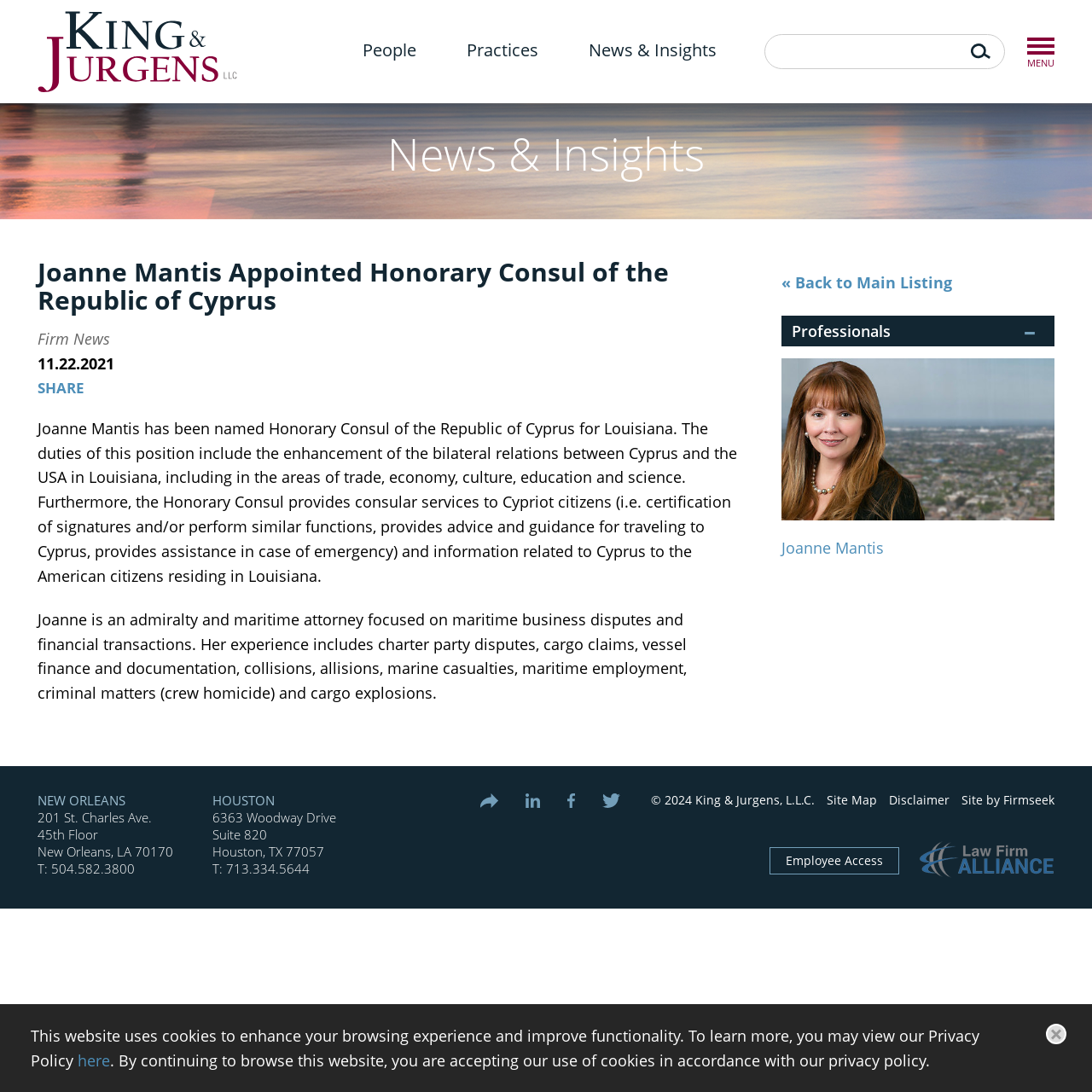Please locate the bounding box coordinates of the element's region that needs to be clicked to follow the instruction: "Read the news and insights". The bounding box coordinates should be provided as four float numbers between 0 and 1, i.e., [left, top, right, bottom].

[0.539, 0.035, 0.656, 0.056]